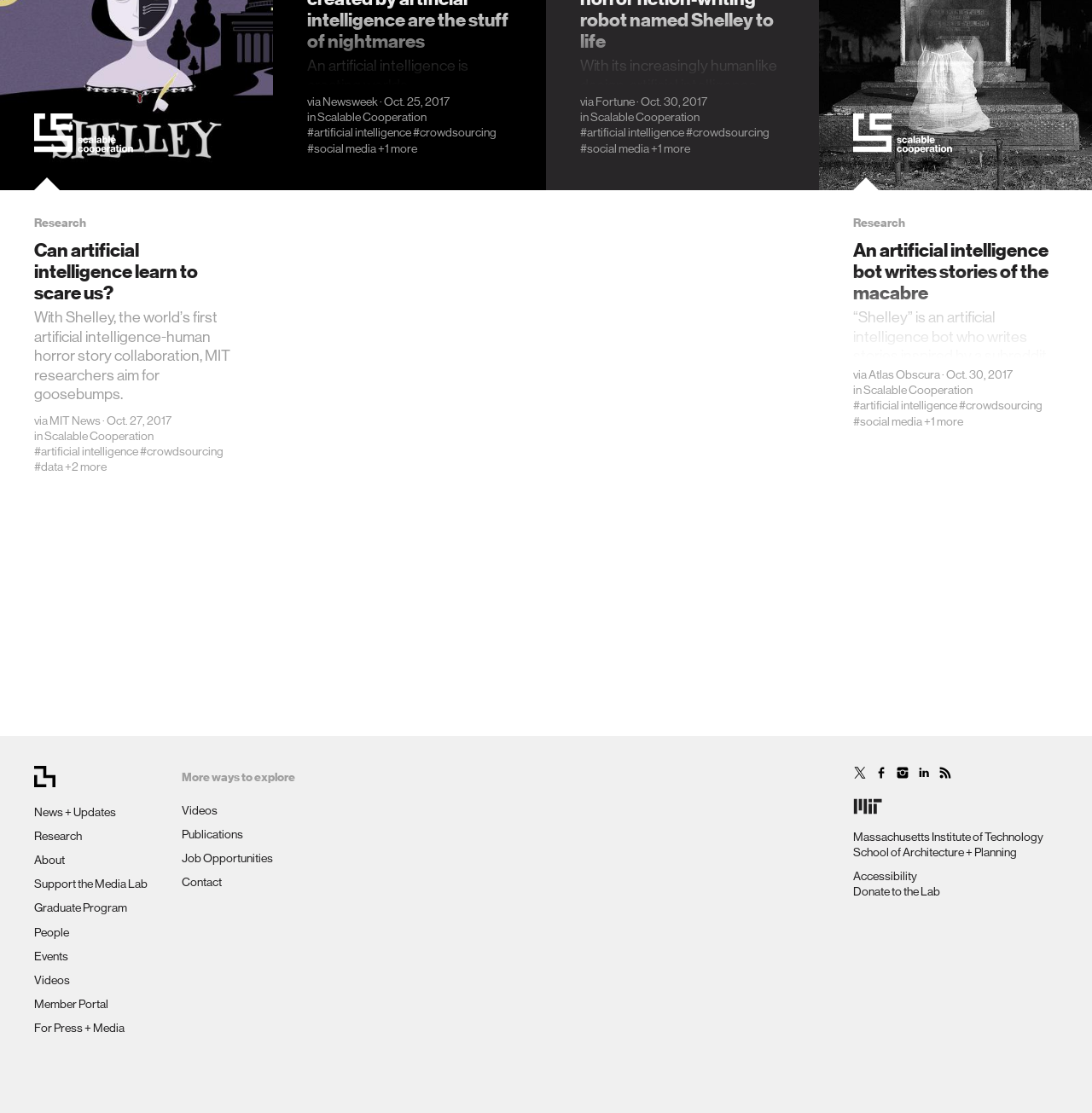Use the details in the image to answer the question thoroughly: 
What is the name of the artificial intelligence bot?

The answer can be found in the second link on the webpage, which has a heading 'An artificial intelligence bot writes stories of the macabre' and mentions 'Shelley' as an artificial intelligence bot who writes stories inspired by a subreddit of aspiring horror writers.